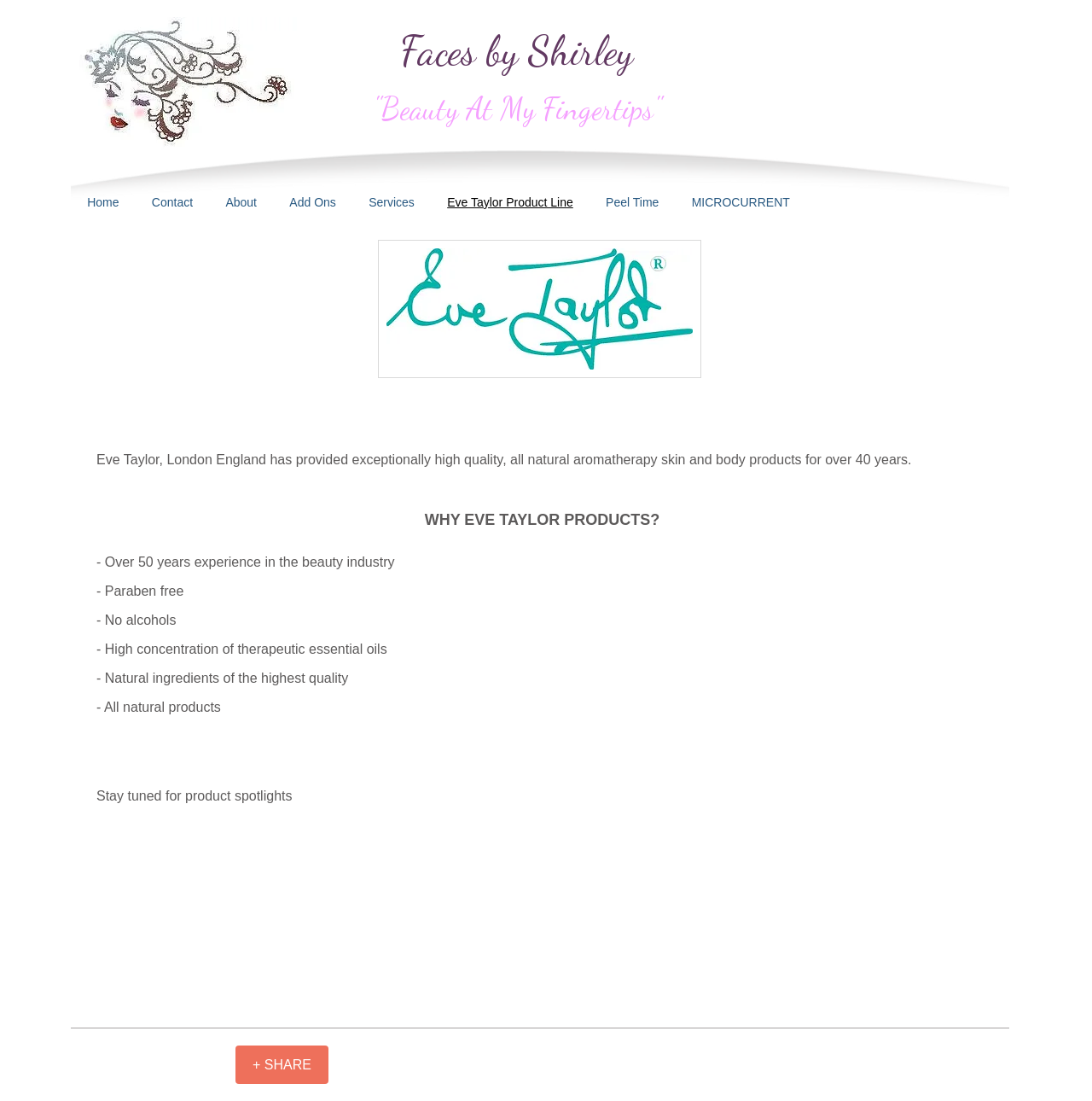Specify the bounding box coordinates of the element's area that should be clicked to execute the given instruction: "view services". The coordinates should be four float numbers between 0 and 1, i.e., [left, top, right, bottom].

[0.323, 0.176, 0.395, 0.191]